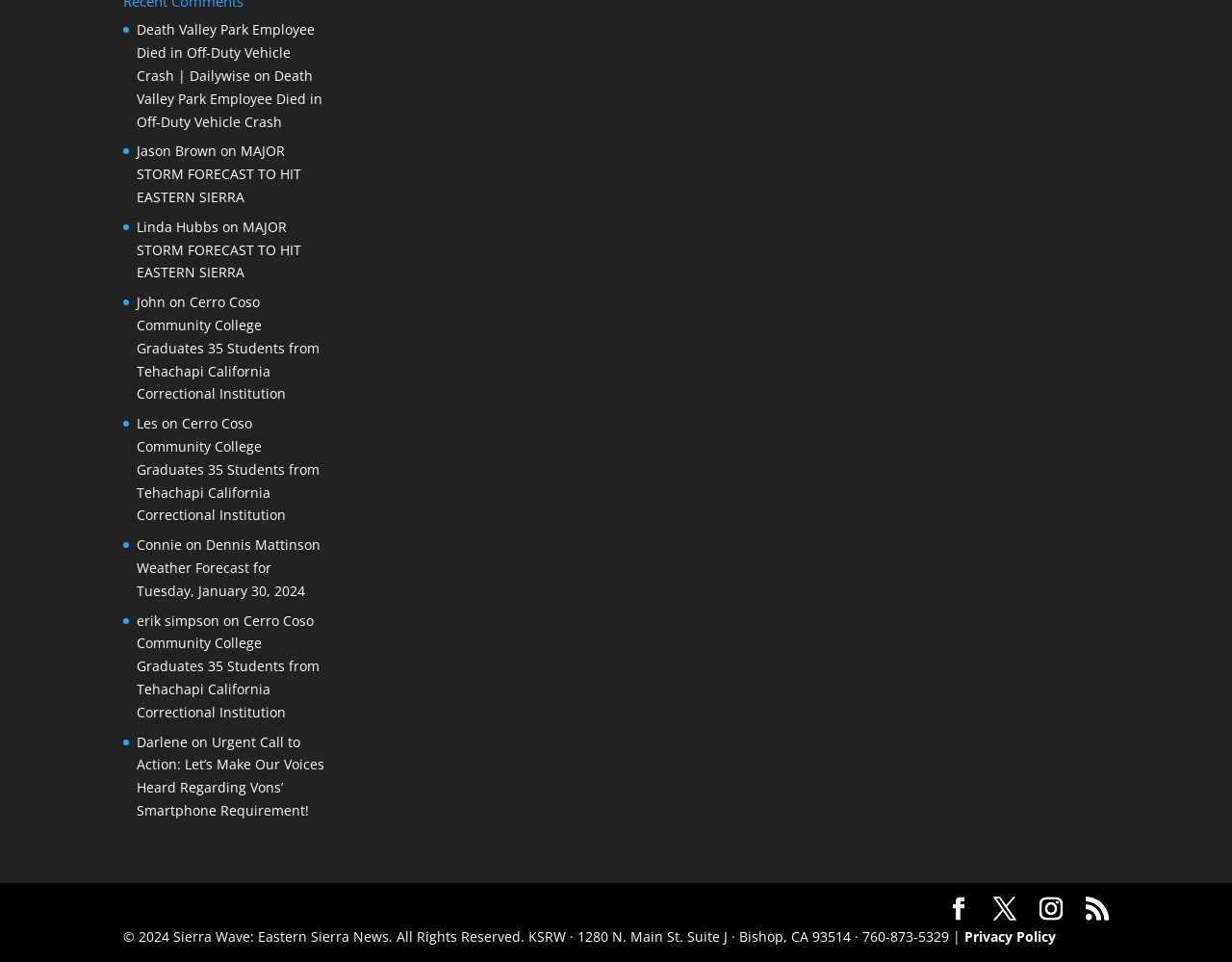Please respond to the question with a concise word or phrase:
How many links are there in the webpage?

11